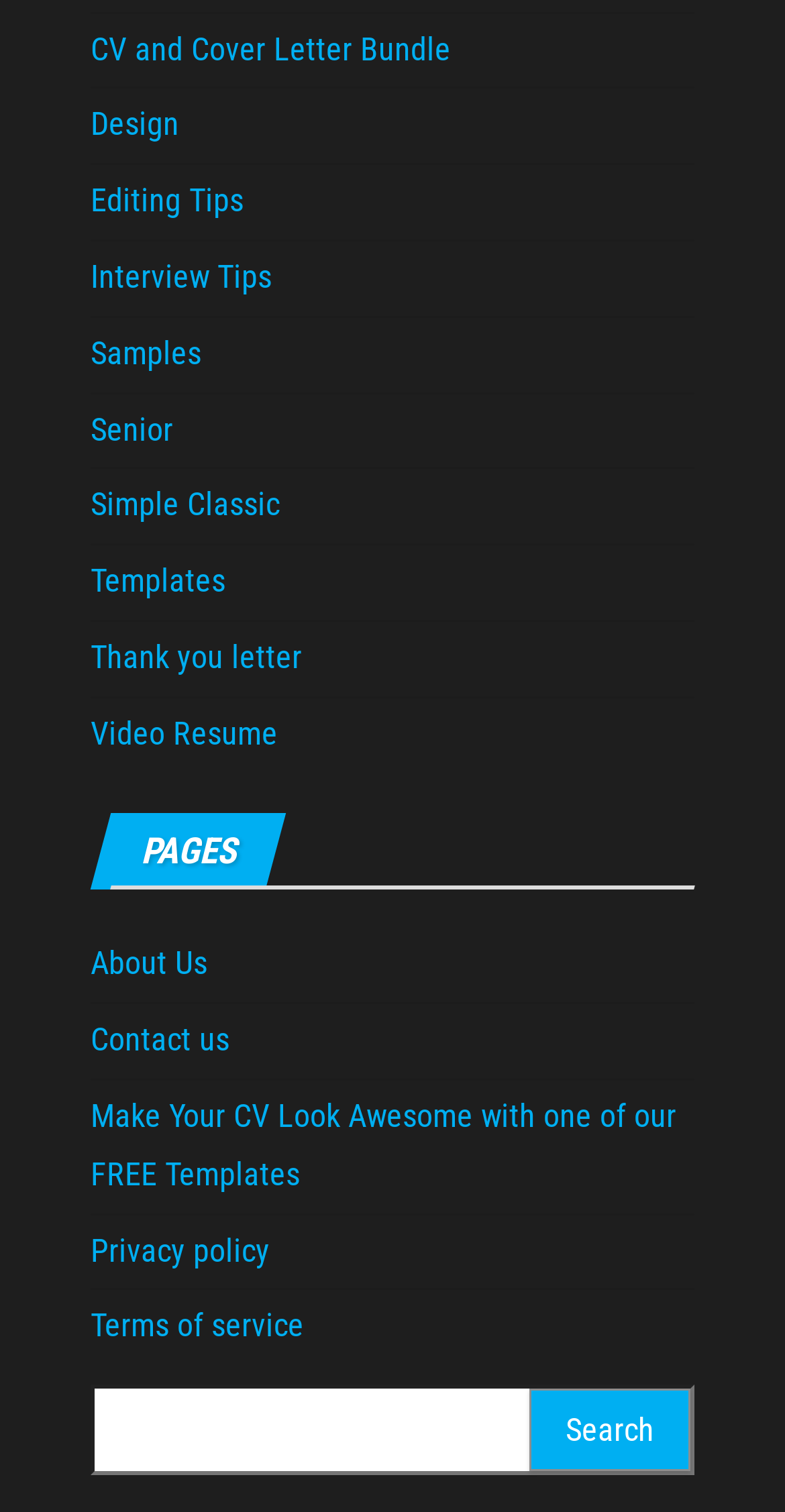Locate the UI element described as follows: "CV and Cover Letter Bundle". Return the bounding box coordinates as four float numbers between 0 and 1 in the order [left, top, right, bottom].

[0.115, 0.019, 0.574, 0.045]